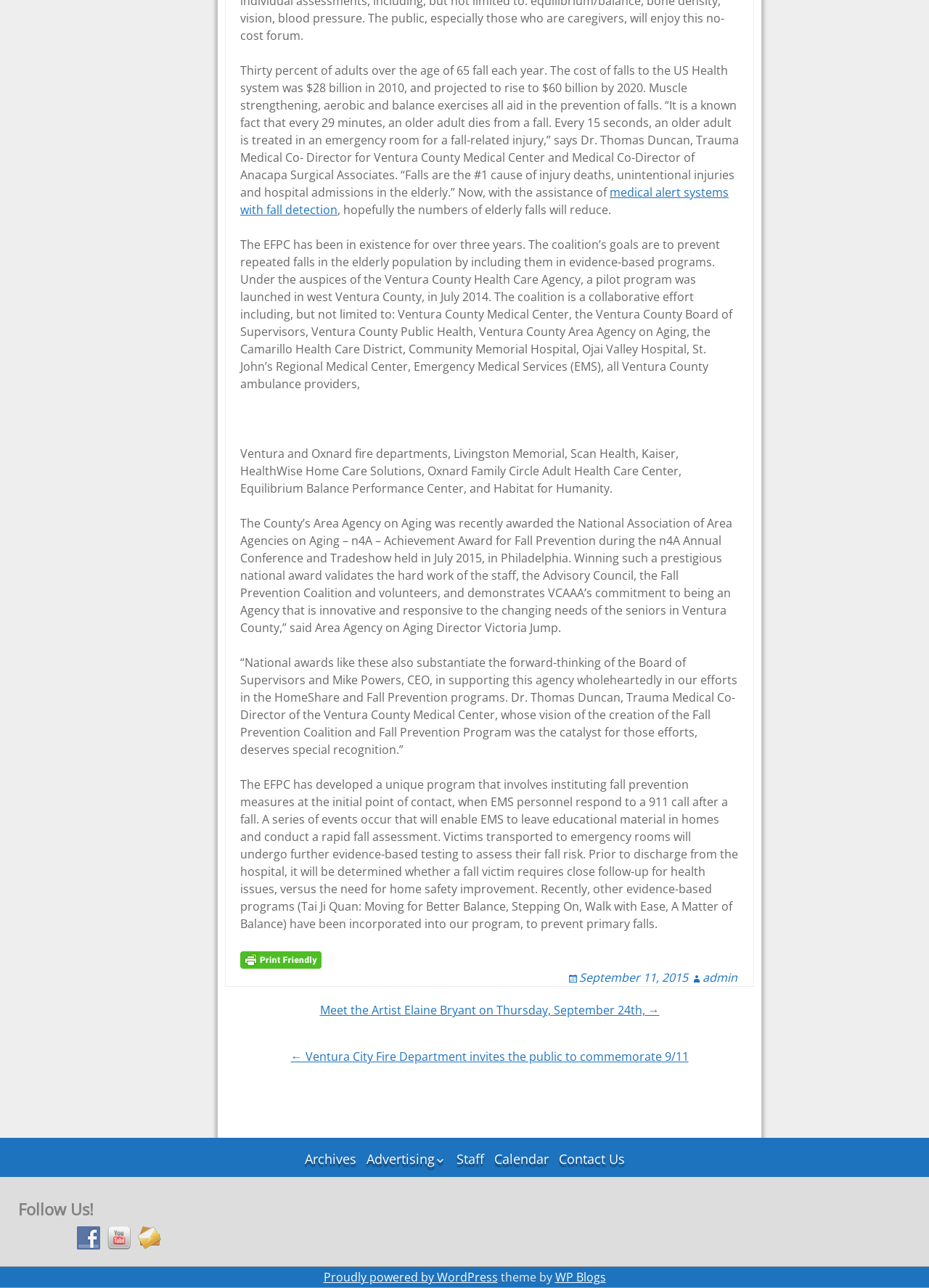Refer to the element description Archives and identify the corresponding bounding box in the screenshot. Format the coordinates as (top-left x, top-left y, bottom-right x, bottom-right y) with values in the range of 0 to 1.

[0.324, 0.889, 0.387, 0.91]